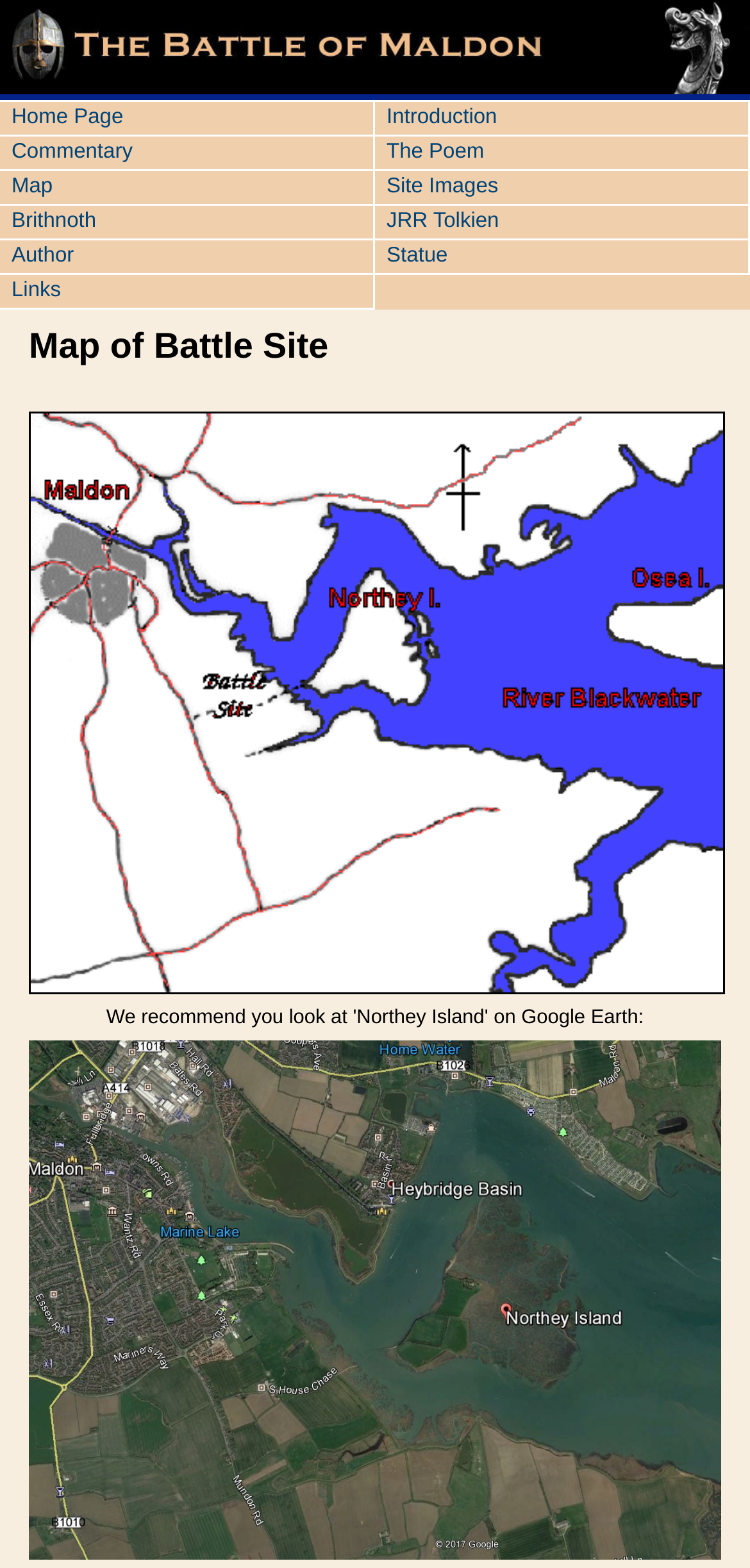Predict the bounding box coordinates of the area that should be clicked to accomplish the following instruction: "view the poem". The bounding box coordinates should consist of four float numbers between 0 and 1, i.e., [left, top, right, bottom].

[0.5, 0.087, 1.0, 0.107]